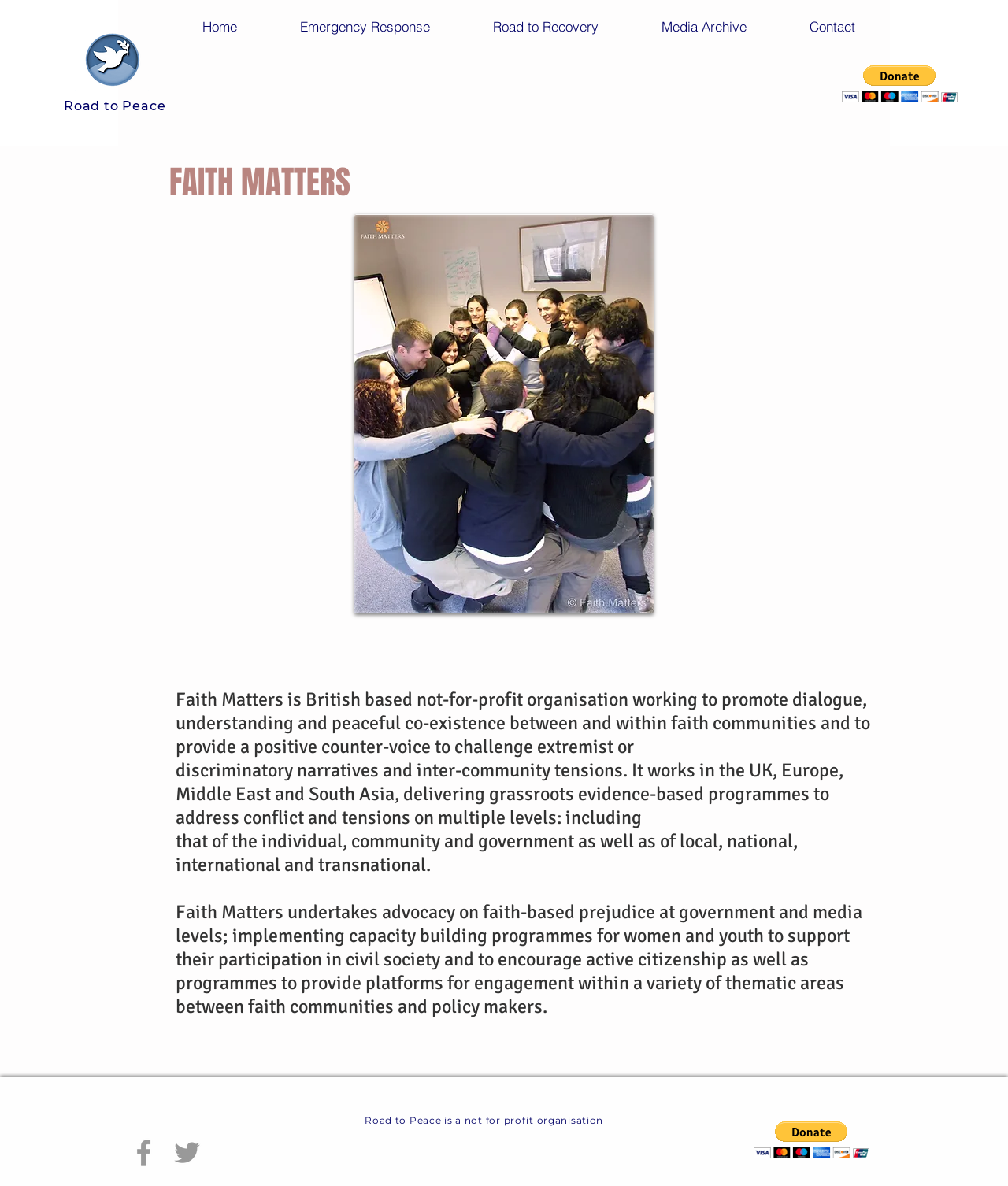Refer to the image and provide an in-depth answer to the question: 
What regions does Faith Matters work in?

According to the description, Faith Matters works in the UK, Europe, Middle East, and South Asia, delivering grassroots evidence-based programmes to address conflict and tensions on multiple levels.